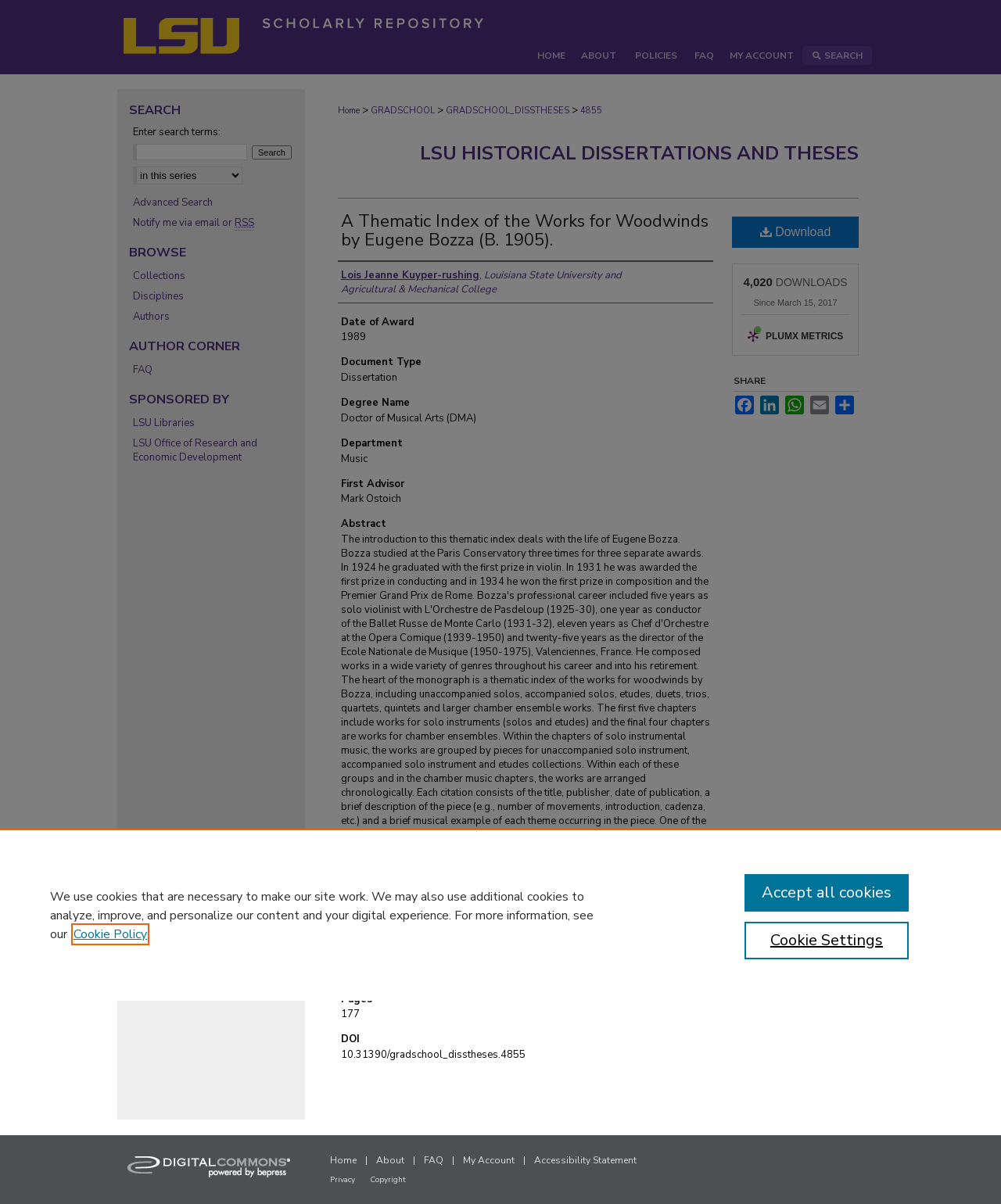Could you identify the text that serves as the heading for this webpage?

A Thematic Index of the Works for Woodwinds by Eugene Bozza (B. 1905).